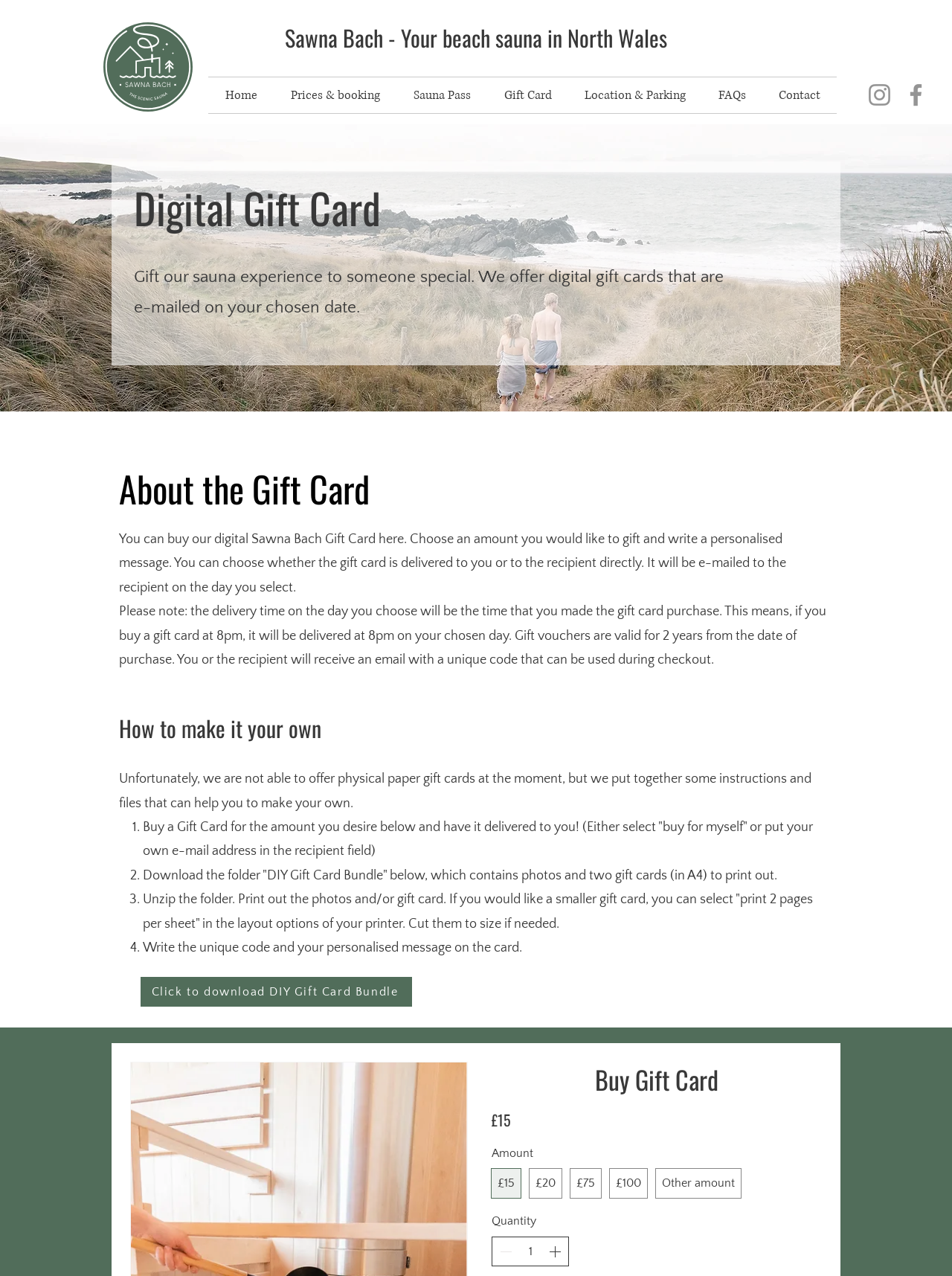Identify the main title of the webpage and generate its text content.

Digital Gift Card